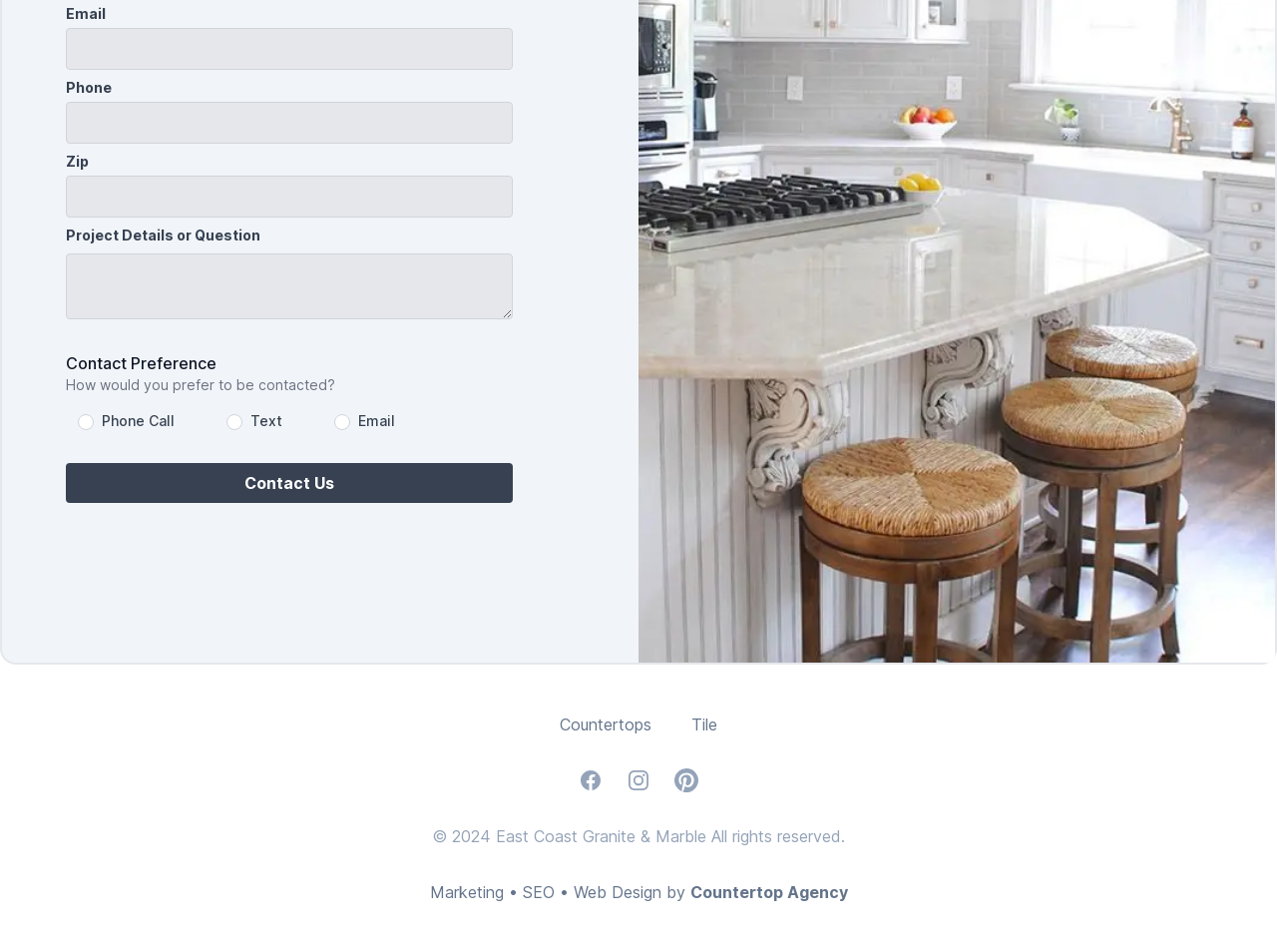Please provide a brief answer to the question using only one word or phrase: 
What are the contact preferences provided?

Phone Call, Email